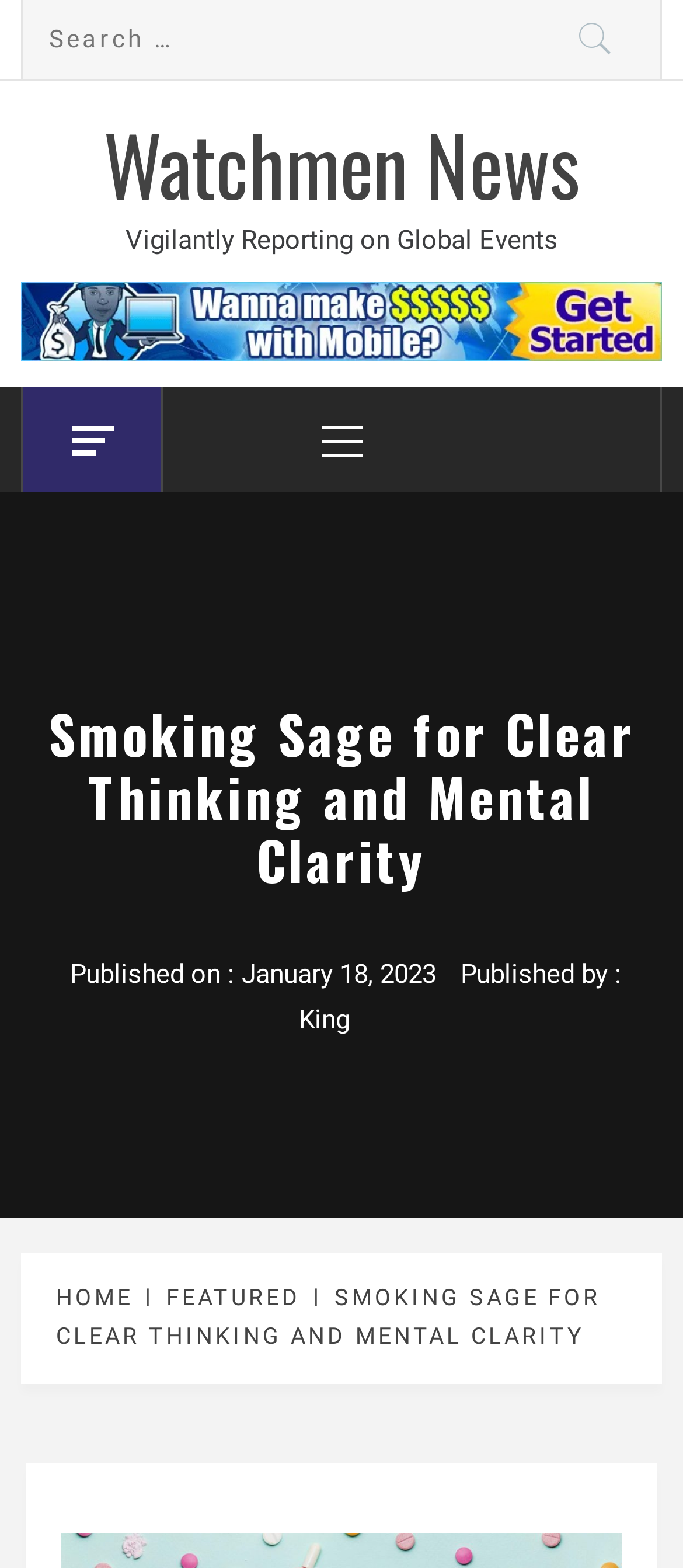Identify the bounding box coordinates of the element to click to follow this instruction: 'Visit Watchmen News homepage'. Ensure the coordinates are four float values between 0 and 1, provided as [left, top, right, bottom].

[0.151, 0.066, 0.849, 0.142]